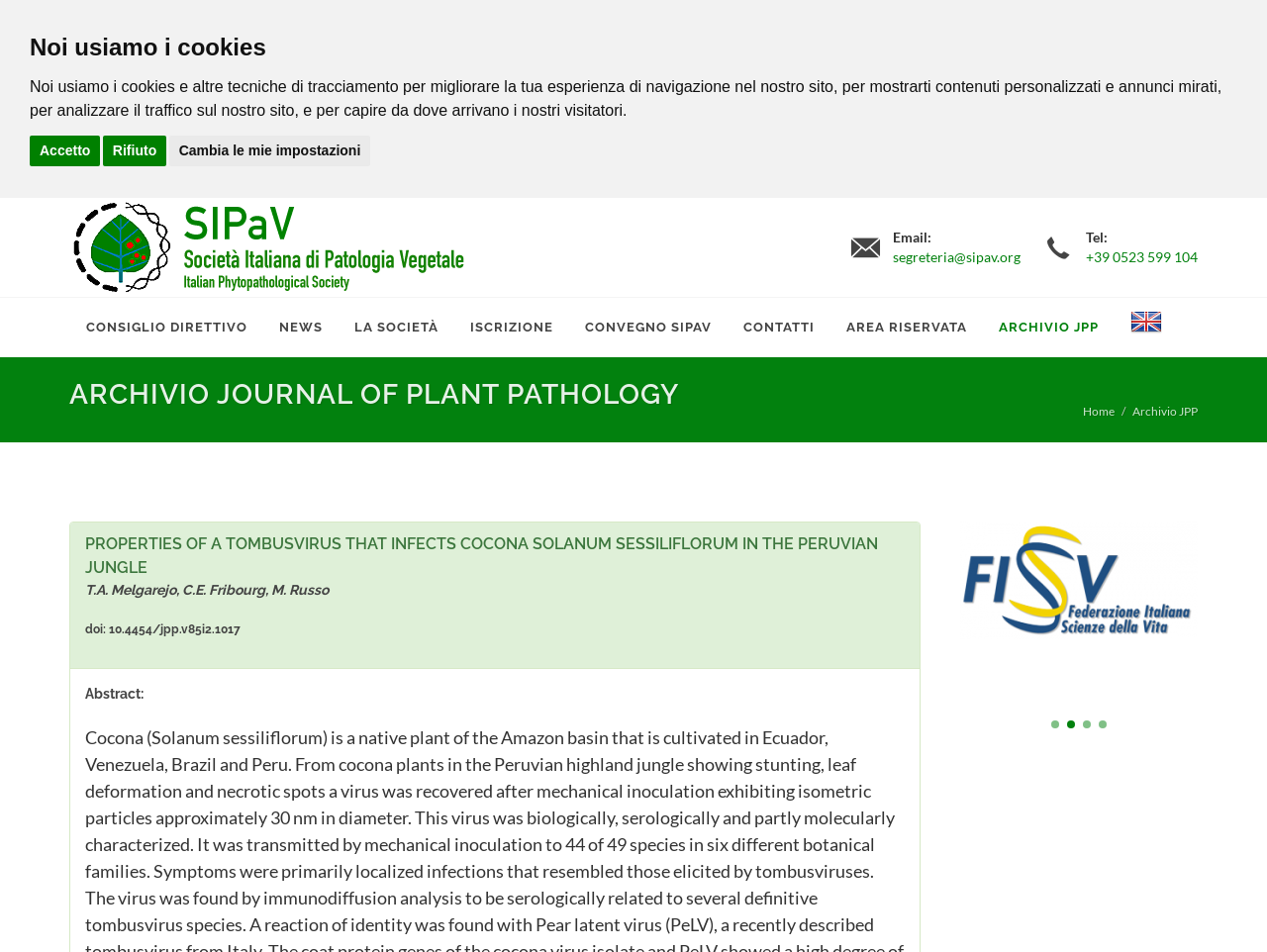Please indicate the bounding box coordinates of the element's region to be clicked to achieve the instruction: "View the AISSA link". Provide the coordinates as four float numbers between 0 and 1, i.e., [left, top, right, bottom].

[0.172, 0.548, 0.359, 0.667]